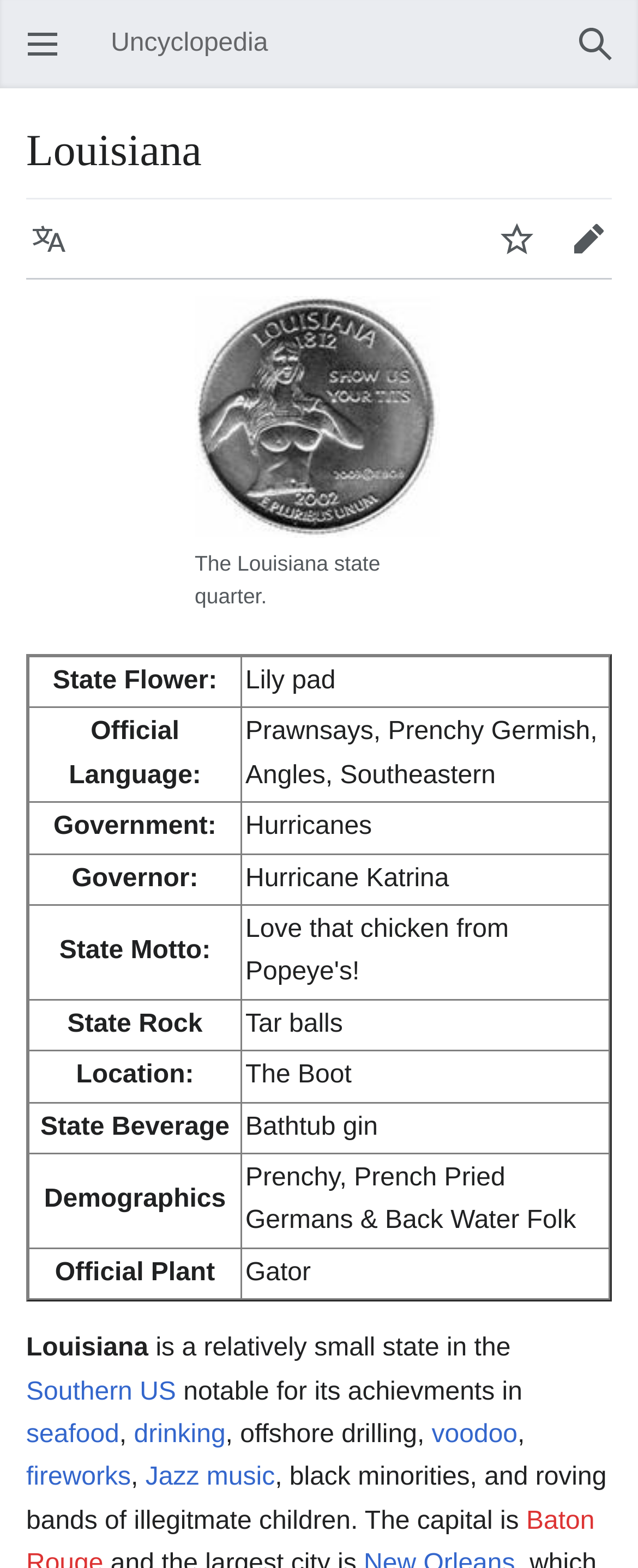Provide an in-depth caption for the contents of the webpage.

This webpage is about Louisiana, a relatively small state in the Southern US. At the top left, there is a button to open the main menu. Next to it, there is a navigation section with several buttons, including "Search", "Language", "Watch", and "Edit". 

Below the navigation section, there is a heading that reads "Louisiana". To the right of the heading, there is a table with several rows, each containing information about the state. The table has columns for the category and the corresponding value. The categories include State Flower, Official Language, Government, Governor, State Motto, State Rock, Location, State Beverage, Demographics, and Official Plant. 

Above the table, there is a link with no text and a static text that reads "The Louisiana state quarter." Below the table, there are several lines of text that describe Louisiana, including its achievements in seafood, drinking, offshore drilling, voodoo, fireworks, Jazz music, black minorities, and roving bands of illegitimate children. The text also mentions the capital of Louisiana. 

There are several links throughout the text, including "Southern", "US", "seafood", "drinking", "voodoo", "fireworks", "Jazz", and "music". These links are scattered throughout the descriptive text about Louisiana.